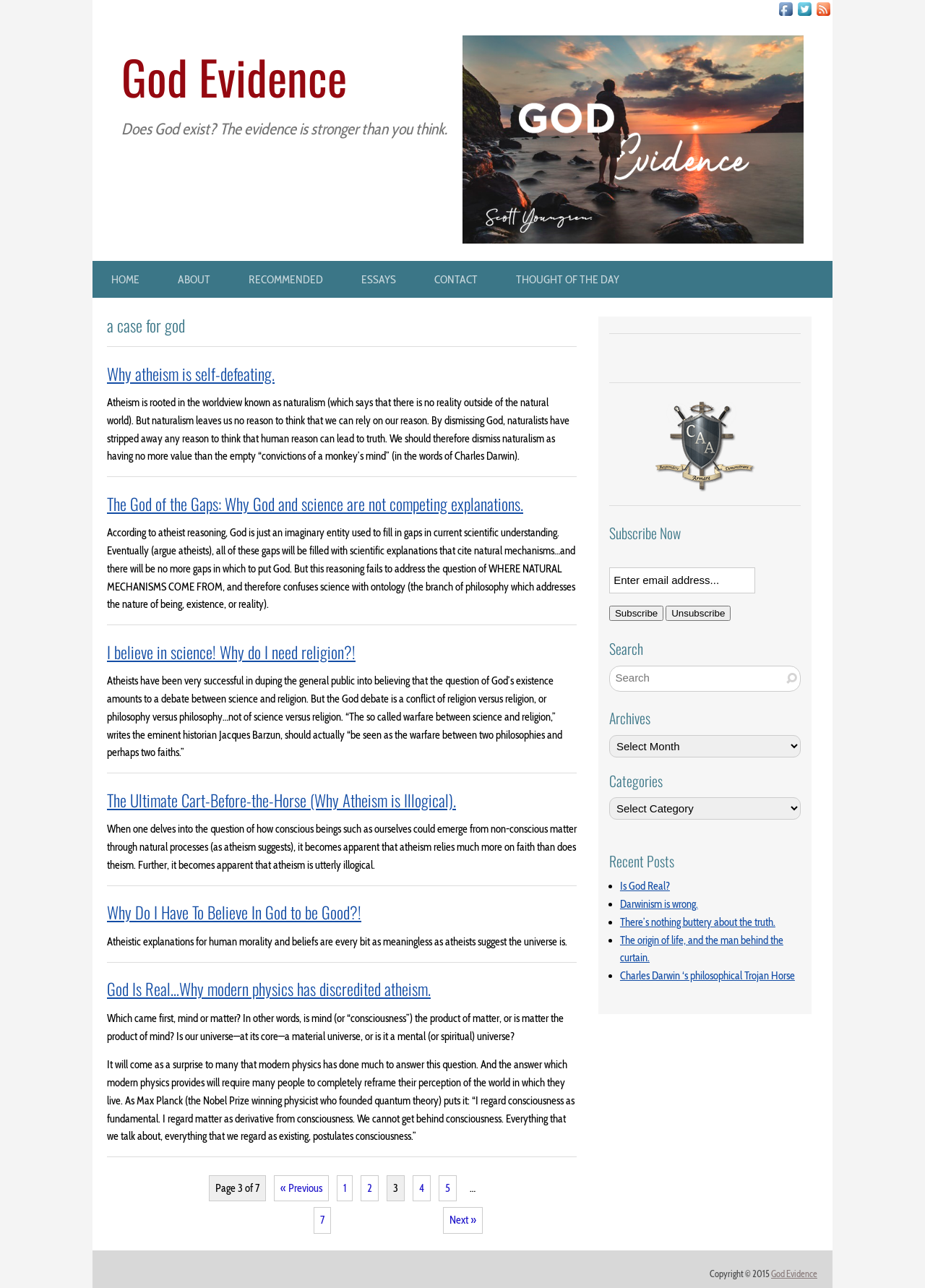Identify the bounding box coordinates of the area that should be clicked in order to complete the given instruction: "Click on the 'Description' link". The bounding box coordinates should be four float numbers between 0 and 1, i.e., [left, top, right, bottom].

None